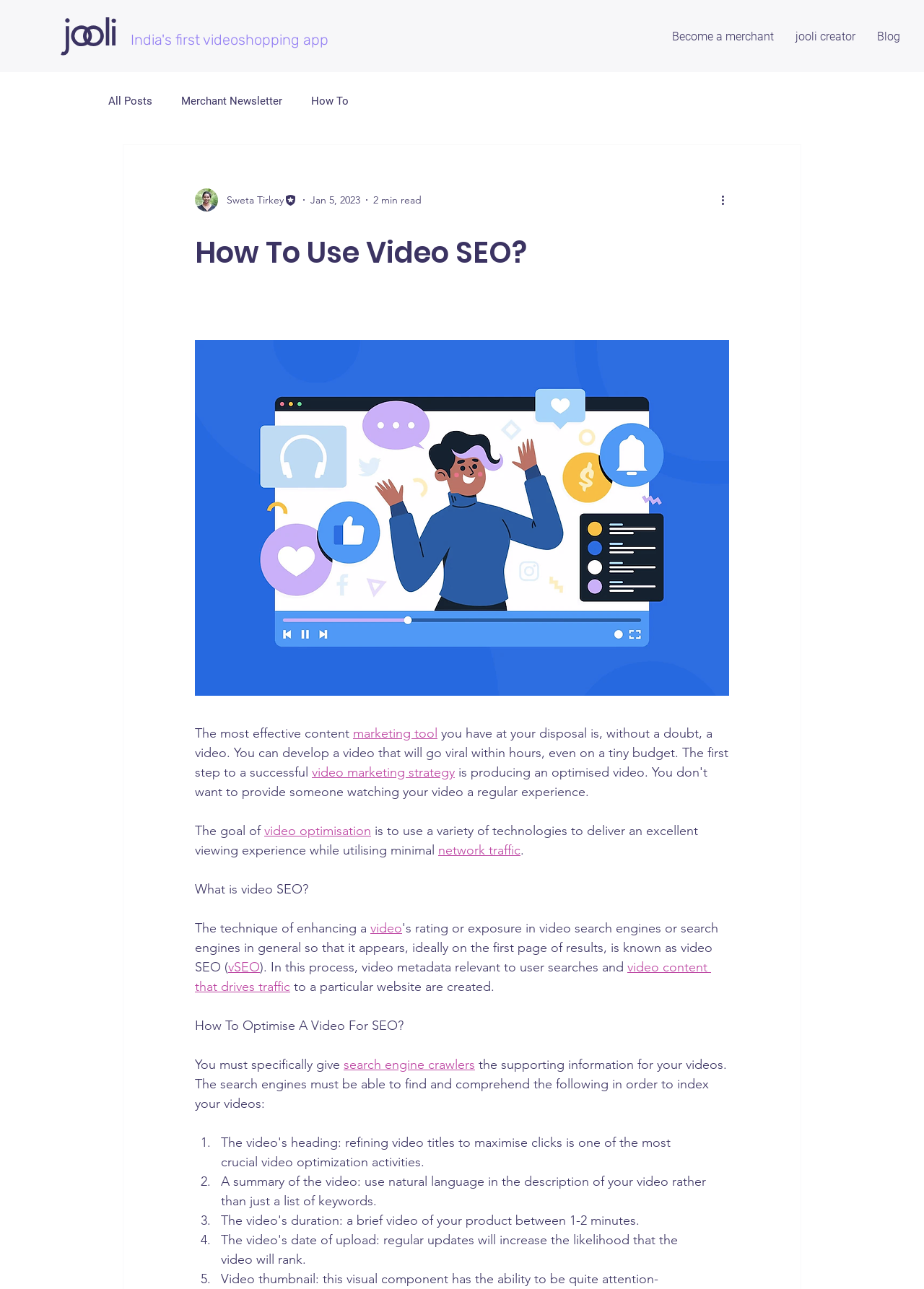Who is the author of the blog post?
Please respond to the question with as much detail as possible.

I found the answer by looking at the generic element with the text 'Sweta Tirkey' which is located below the writer's picture and above the editor's title.